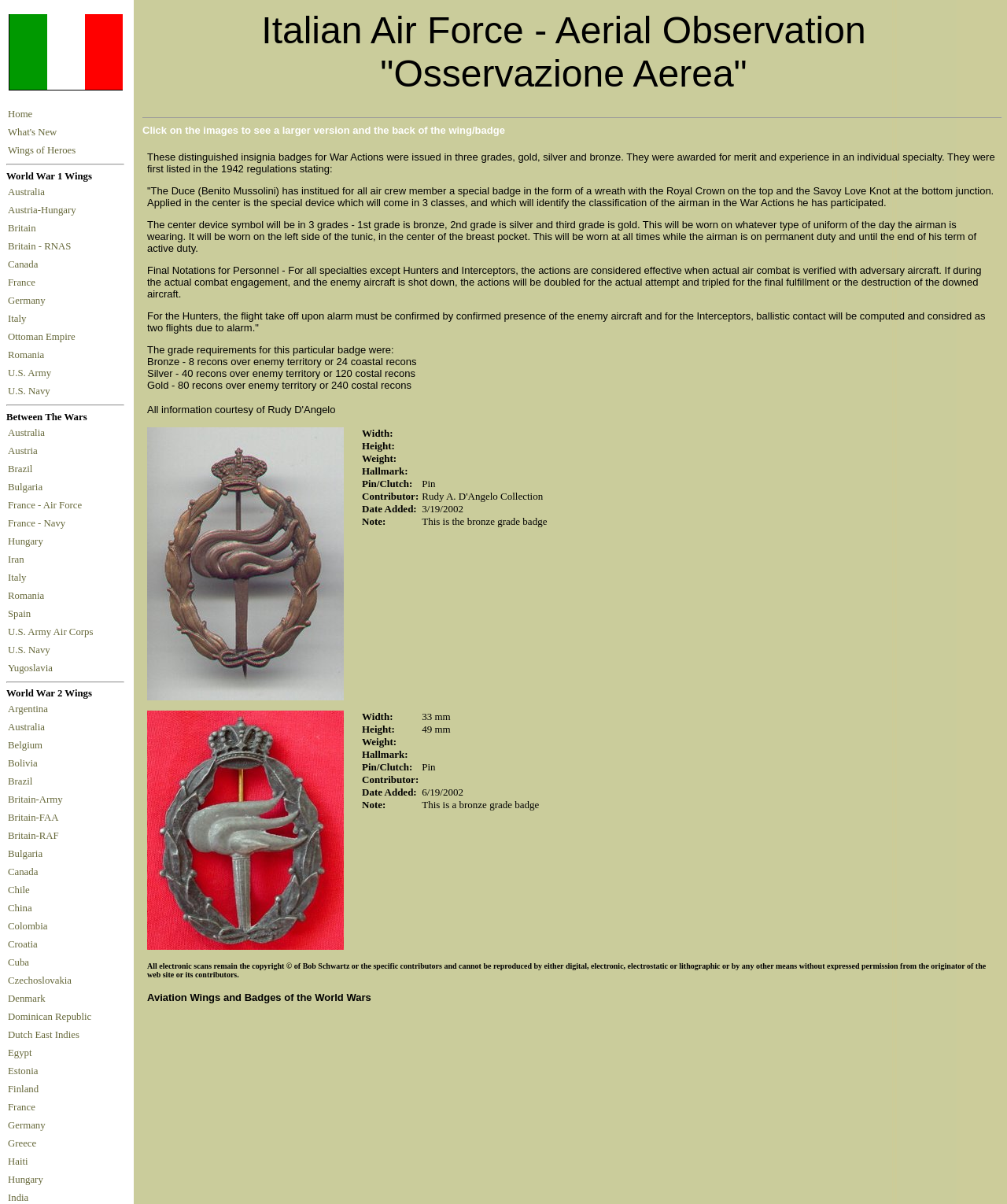Who provided the information about the badges?
Based on the image, answer the question with as much detail as possible.

The webpage credits Rudy D'Angelo as the contributor of the information about the badges, including the requirements for each grade and the description of the badge's design.